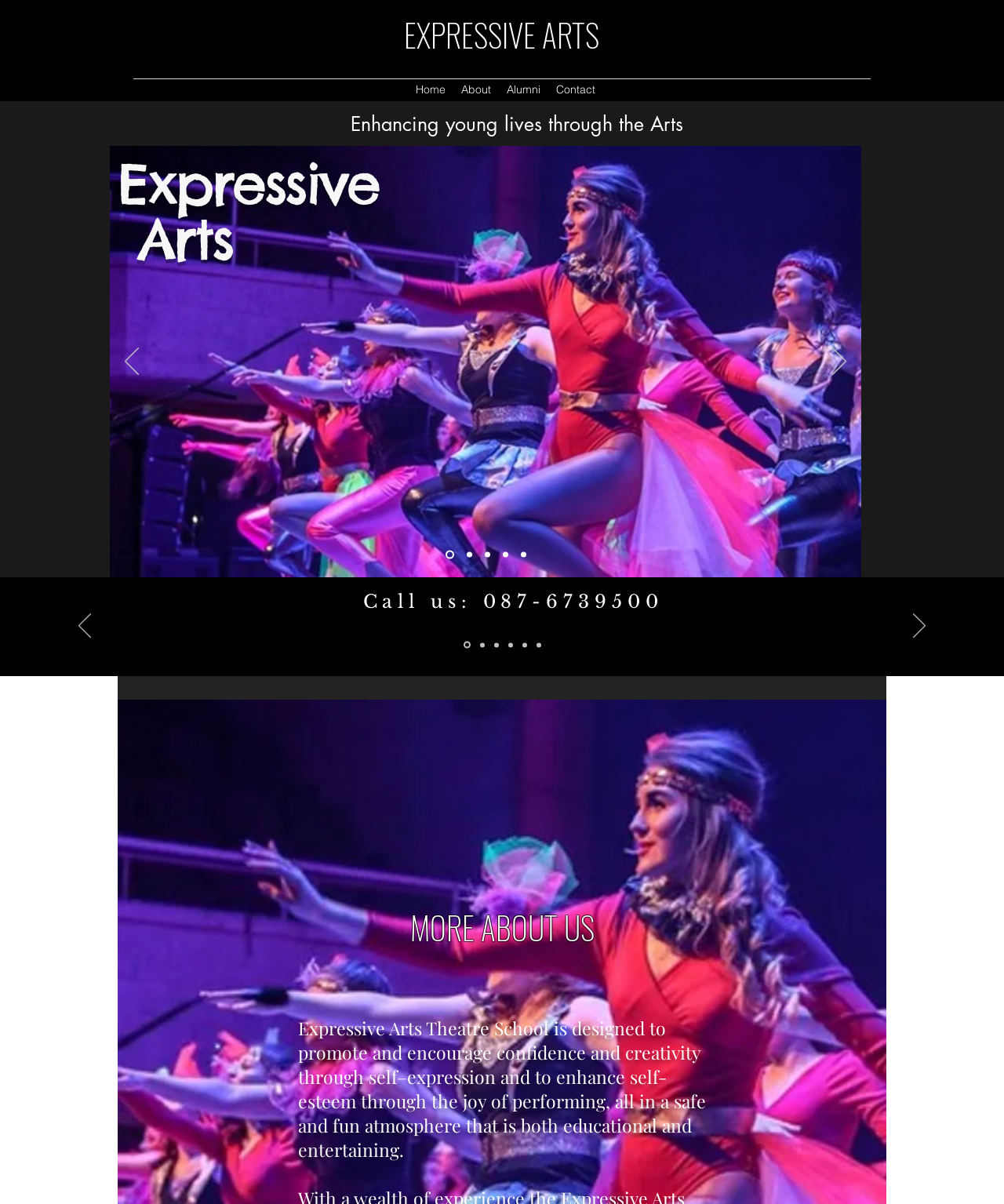Please find the bounding box coordinates of the element that must be clicked to perform the given instruction: "Call 087-6739500". The coordinates should be four float numbers from 0 to 1, i.e., [left, top, right, bottom].

[0.16, 0.491, 0.862, 0.509]